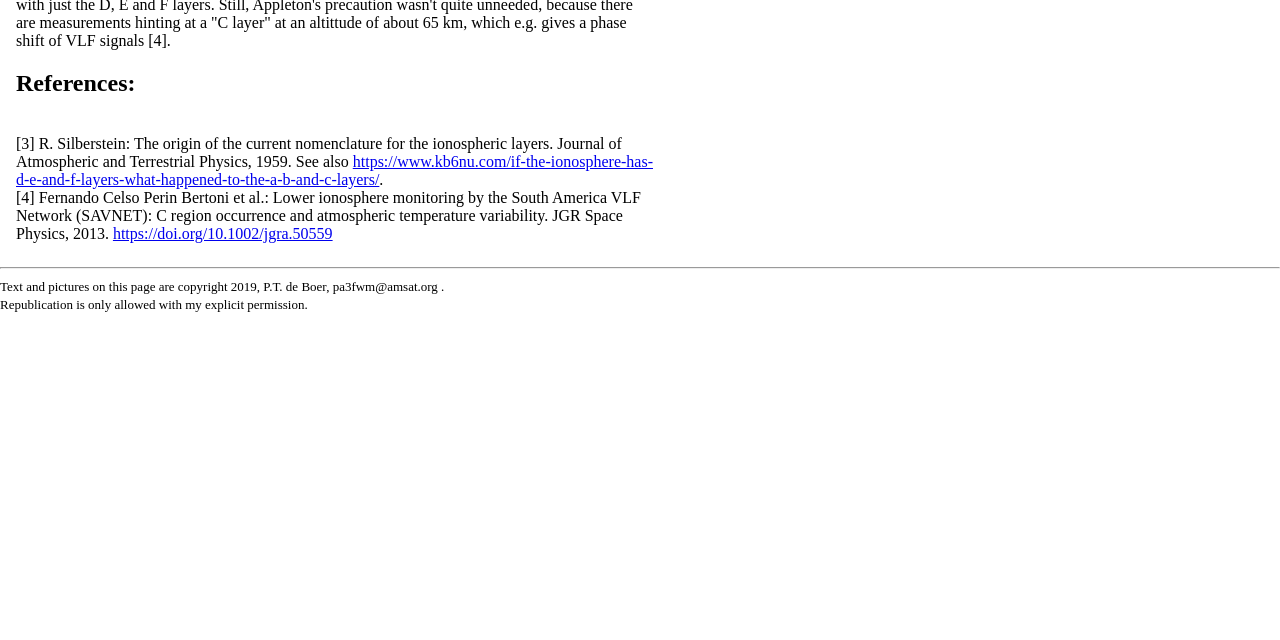Find and provide the bounding box coordinates for the UI element described with: "Silence on 162 kHz".

[0.289, 0.462, 0.387, 0.489]